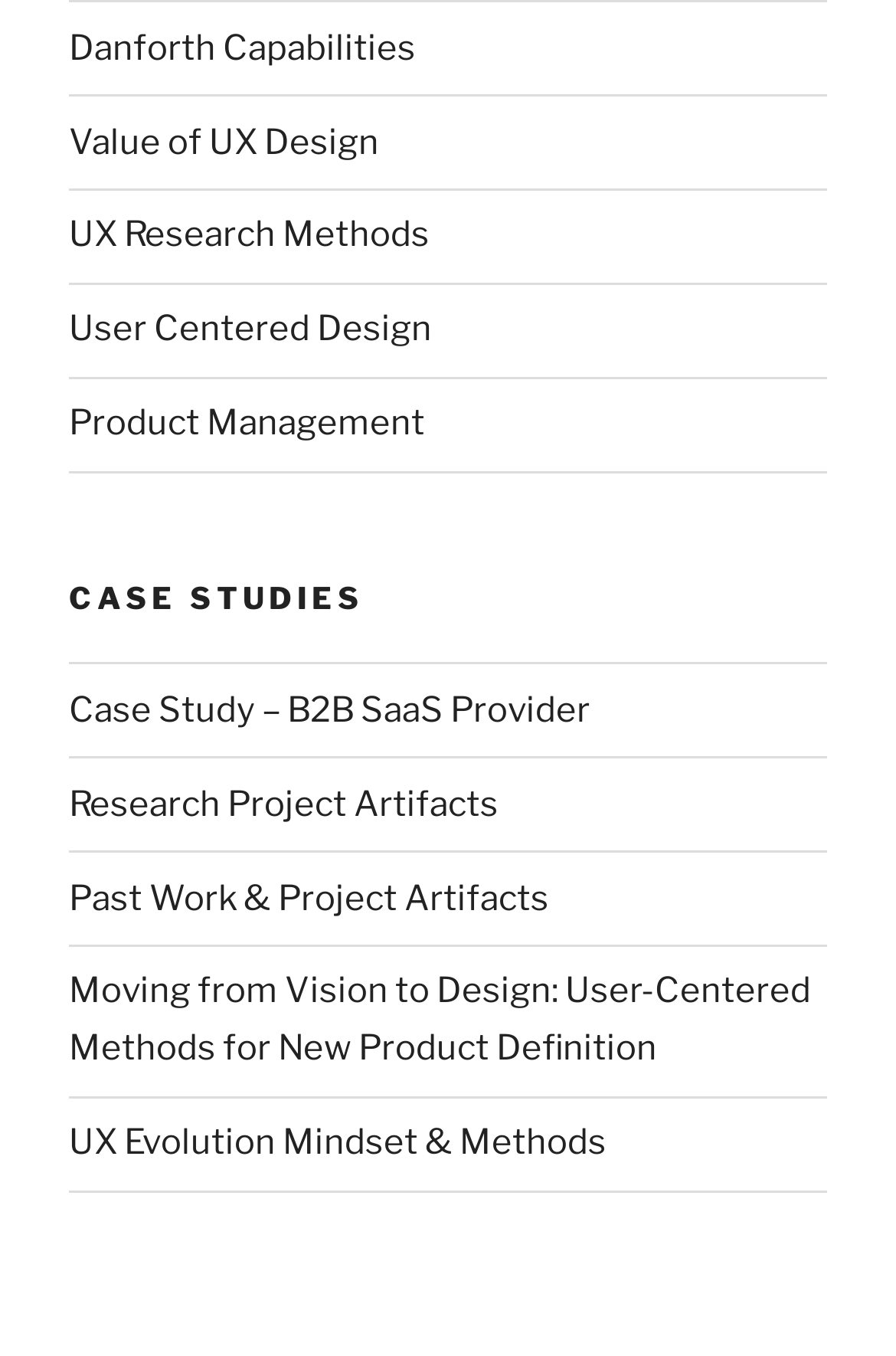What is the last link under 'Topics'?
Give a comprehensive and detailed explanation for the question.

I looked at the 'Topics' navigation element and found the last link, which is 'Product Management'.